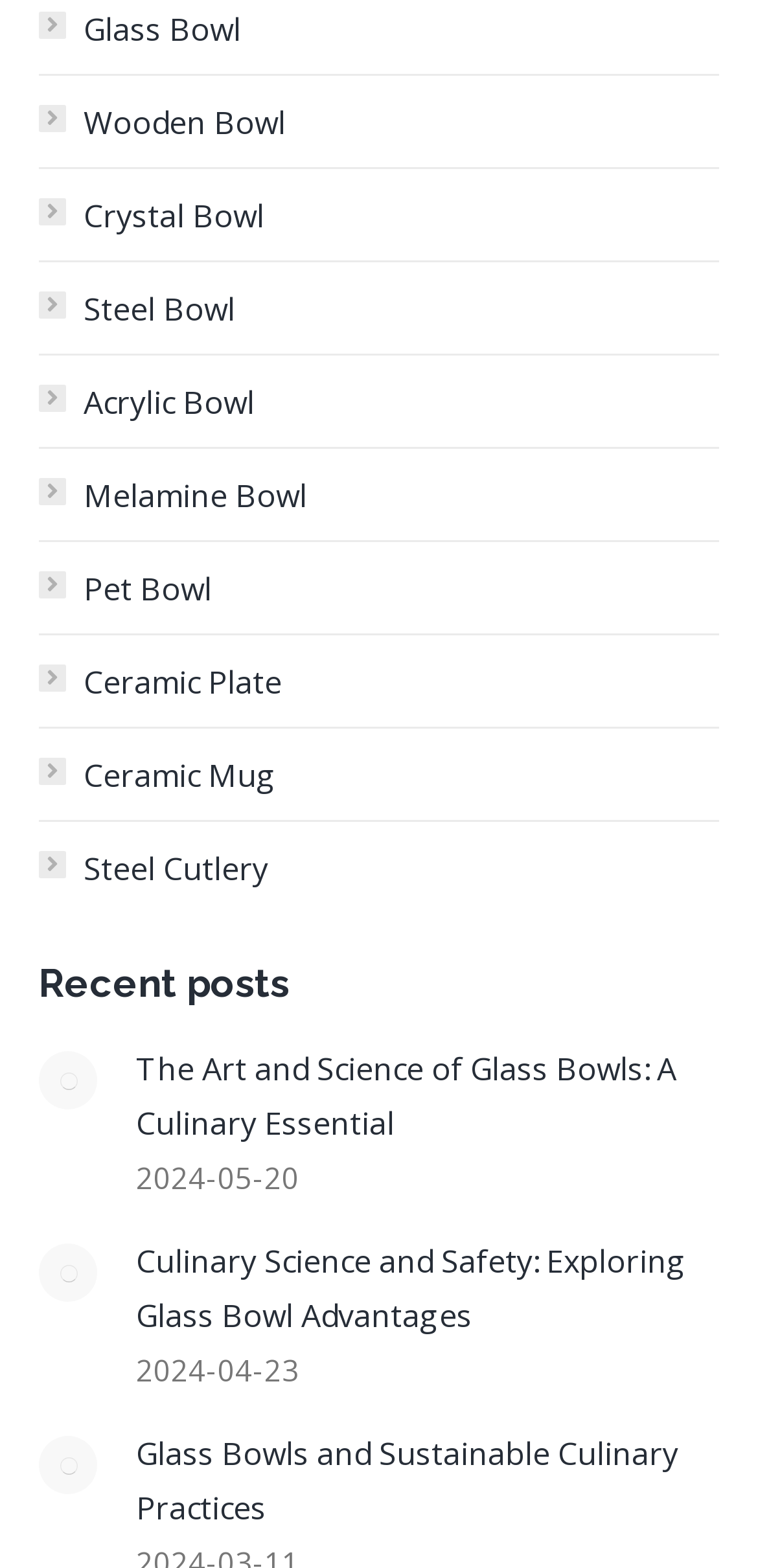Identify the bounding box coordinates for the UI element described as follows: "Glass Bowl". Ensure the coordinates are four float numbers between 0 and 1, formatted as [left, top, right, bottom].

[0.051, 0.001, 0.318, 0.036]